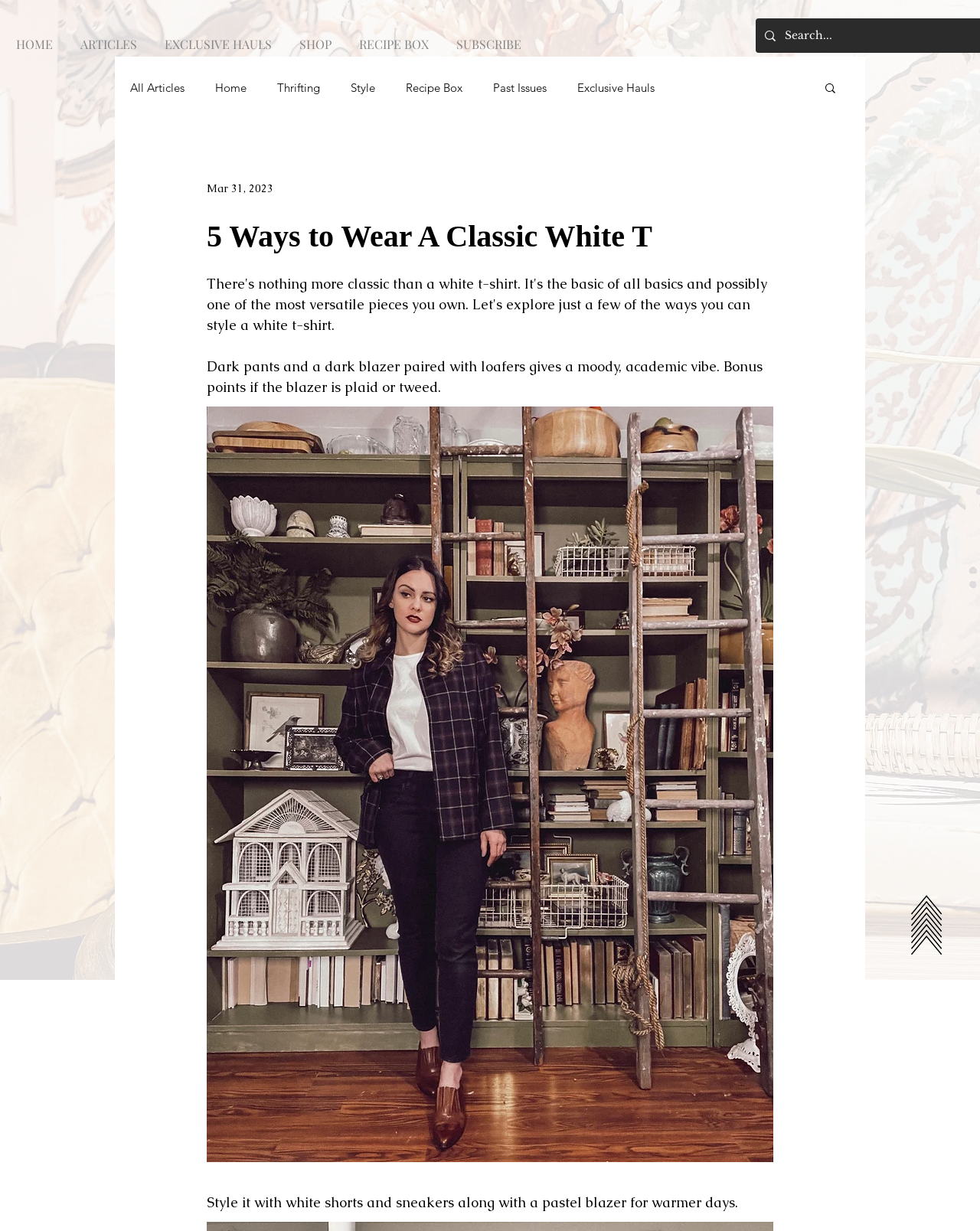What is the main topic of the webpage?
Based on the image, give a concise answer in the form of a single word or short phrase.

Fashion